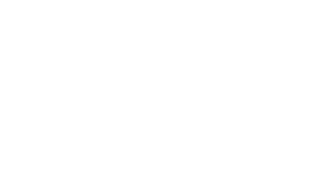What is the purpose of the logo in the context?
Based on the screenshot, give a detailed explanation to answer the question.

The caption states that the logo is positioned within the context of a review or critique, and that it emphasizes the platform's focus on providing valuable insights into whether the university is a worthwhile investment for aspiring entrepreneurs. This suggests that the purpose of the logo in this context is to provide valuable insights to readers.